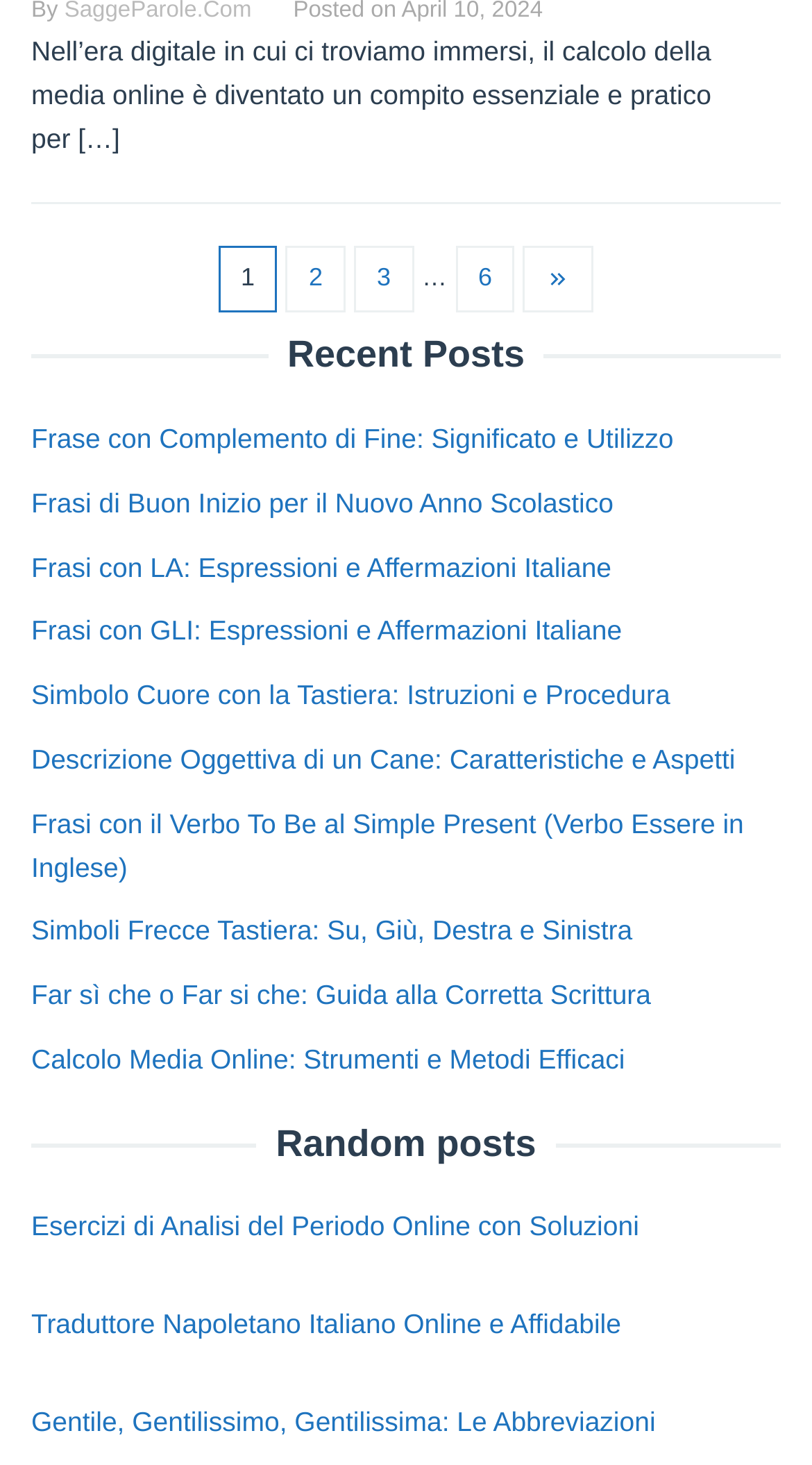Identify the bounding box coordinates for the region to click in order to carry out this instruction: "Click on the 'Frase con Complemento di Fine: Significato e Utilizzo' link". Provide the coordinates using four float numbers between 0 and 1, formatted as [left, top, right, bottom].

[0.038, 0.289, 0.83, 0.31]